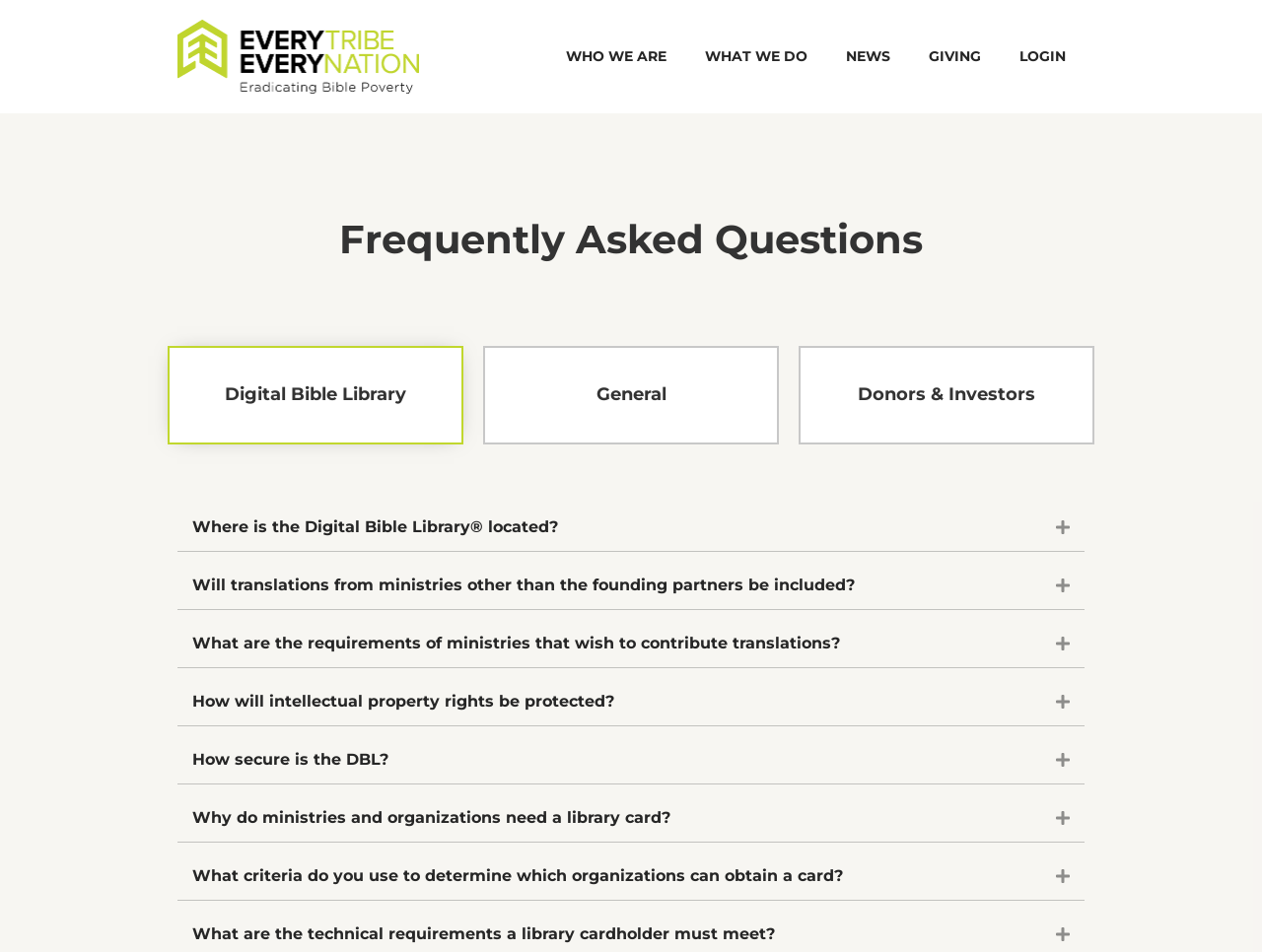Please identify the bounding box coordinates of the clickable element to fulfill the following instruction: "Expand the 'Where is the Digital Bible Library located?' tab". The coordinates should be four float numbers between 0 and 1, i.e., [left, top, right, bottom].

[0.141, 0.529, 0.859, 0.579]